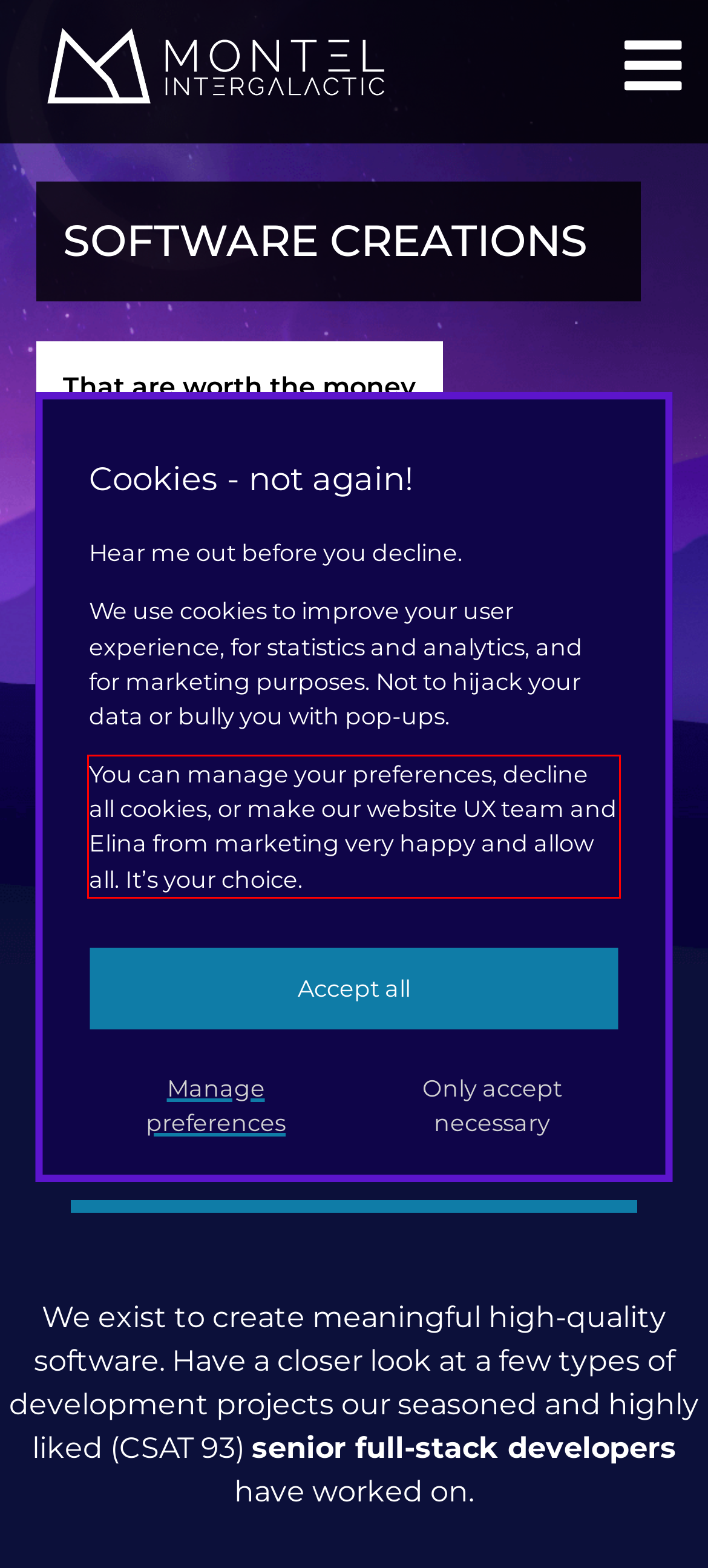You are provided with a screenshot of a webpage that includes a red bounding box. Extract and generate the text content found within the red bounding box.

You can manage your preferences, decline all cookies, or make our website UX team and Elina from marketing very happy and allow all. It’s your choice.